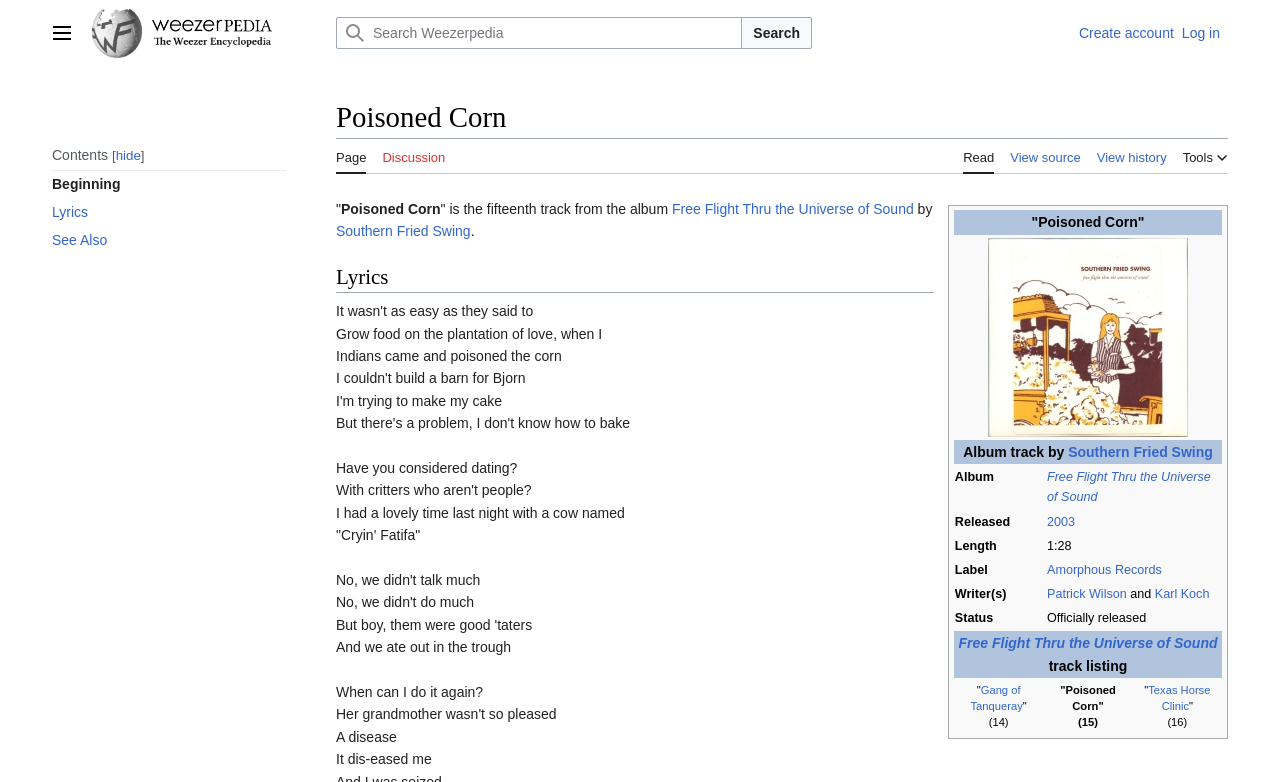What is the album of the song 'Poisoned Corn'?
Using the image as a reference, answer the question in detail.

The answer can be found in the table where the song information is listed. The album is mentioned in the row where the song title 'Poisoned Corn' is listed.